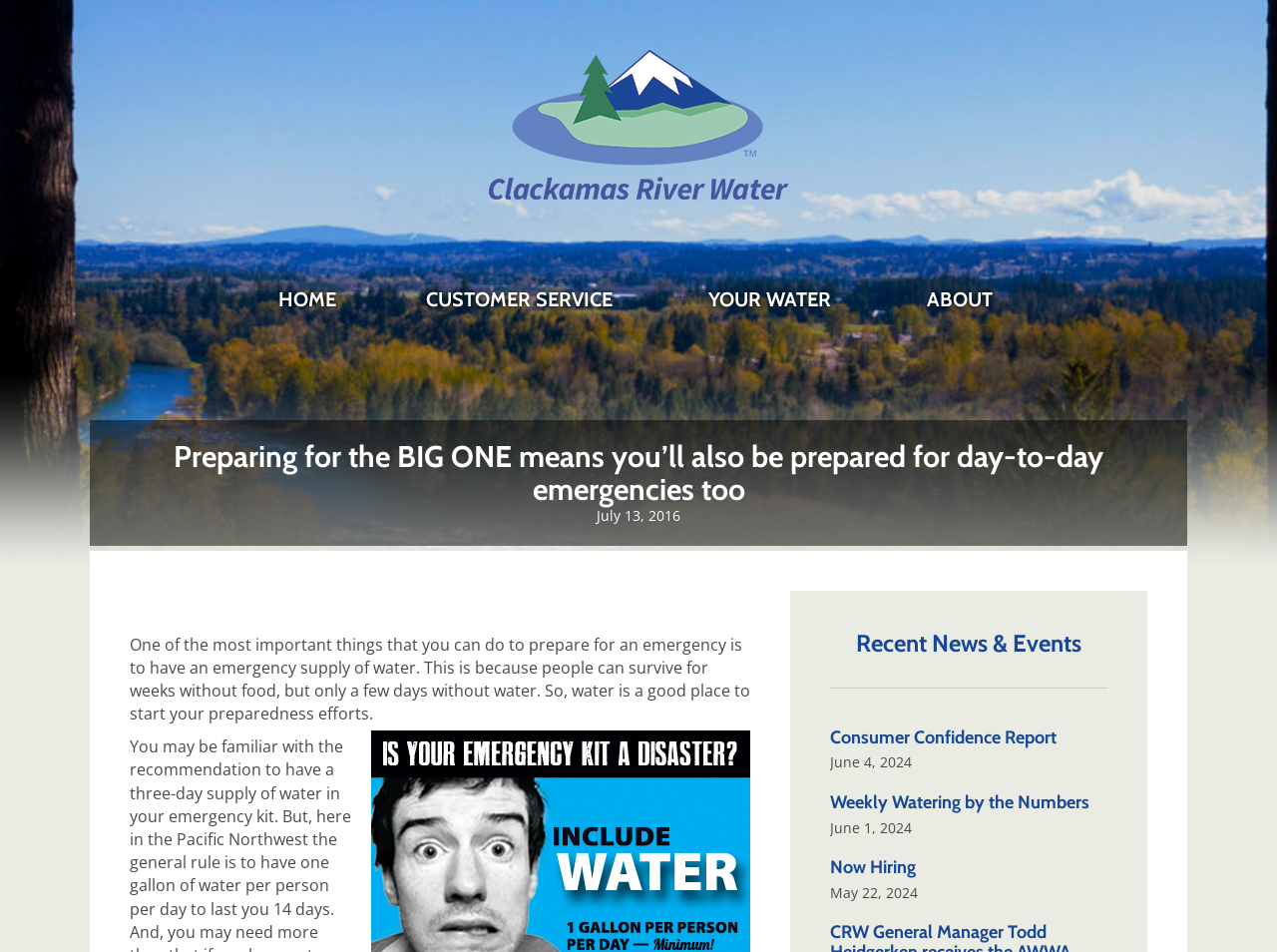What is the date of the 'Consumer Confidence Report' news?
Look at the image and respond with a one-word or short-phrase answer.

June 4, 2024